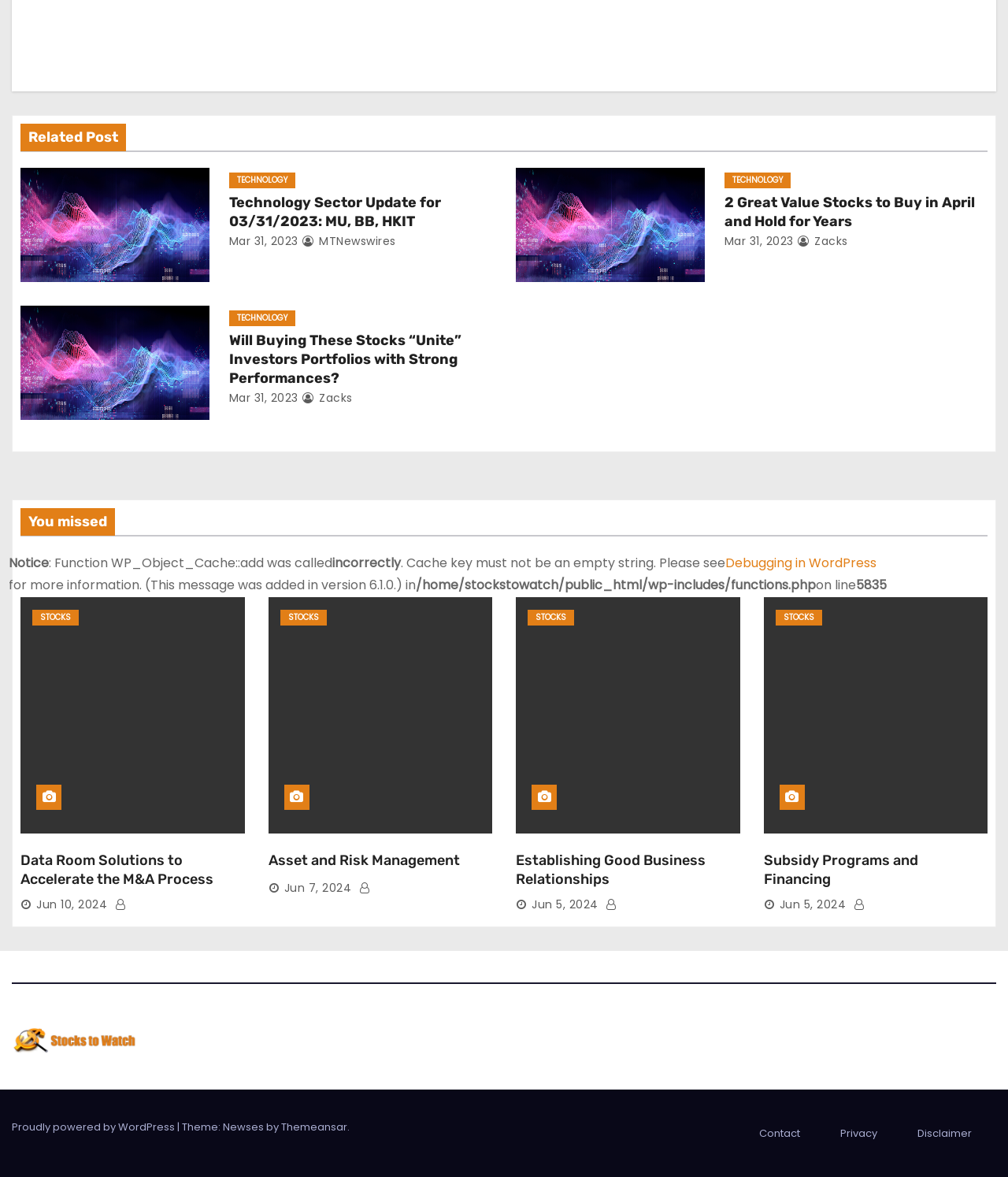Could you highlight the region that needs to be clicked to execute the instruction: "Read 'Data Room Solutions to Accelerate the M&A Process'"?

[0.02, 0.723, 0.243, 0.754]